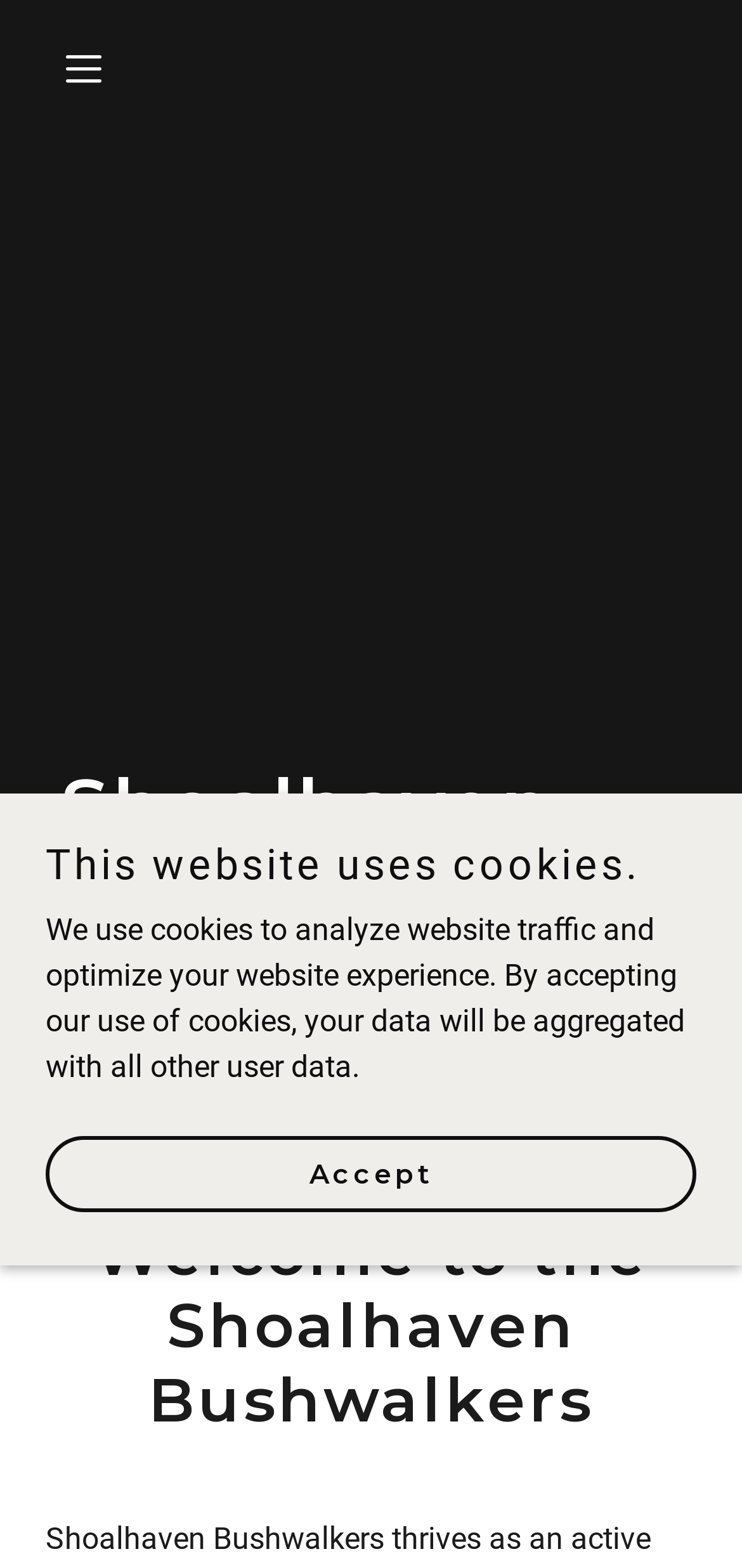Using the provided element description: "Join Today", identify the bounding box coordinates. The coordinates should be four floats between 0 and 1 in the order [left, top, right, bottom].

[0.082, 0.612, 0.577, 0.68]